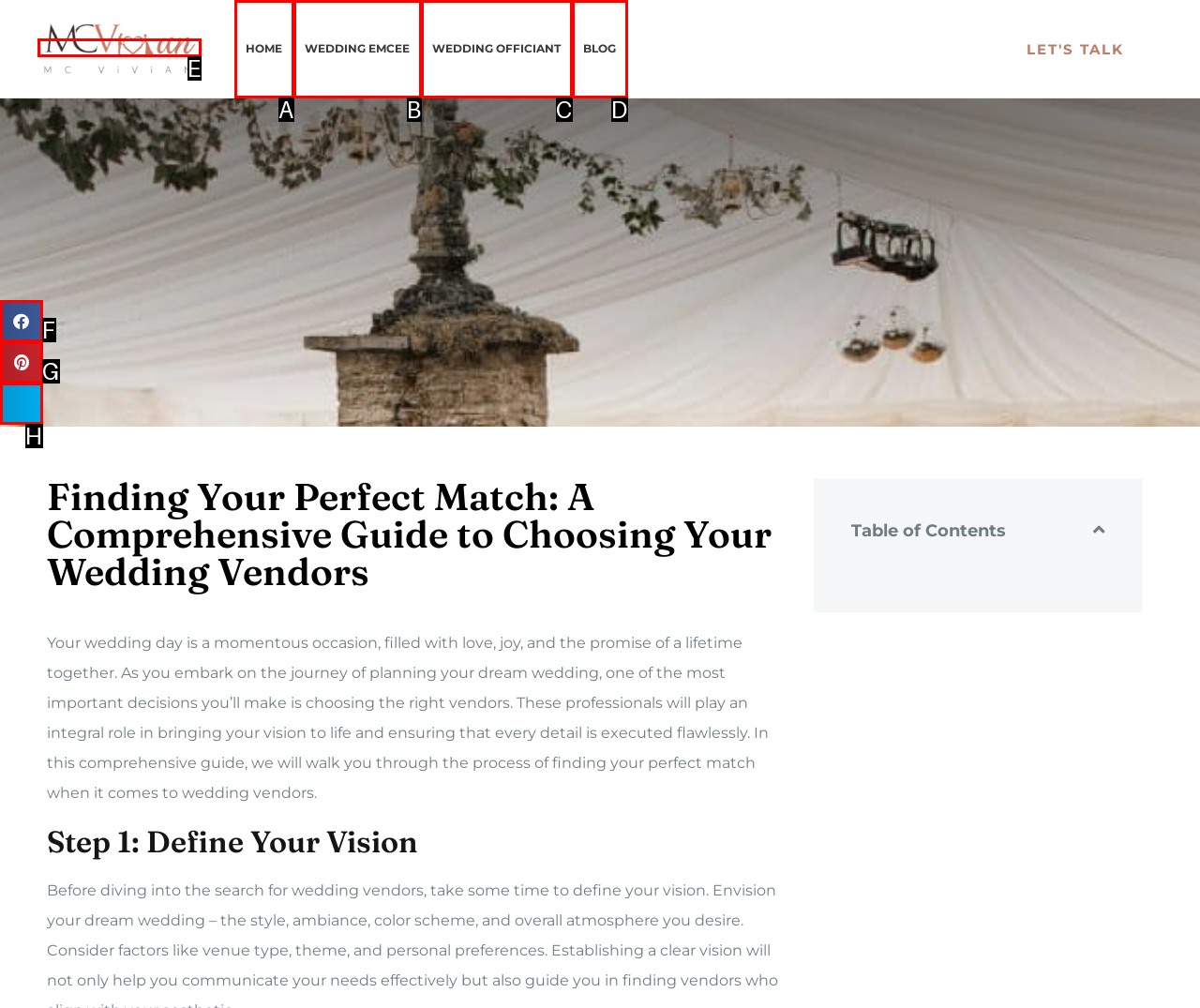Pick the option that corresponds to: International Journal of Prosthodontics
Provide the letter of the correct choice.

None